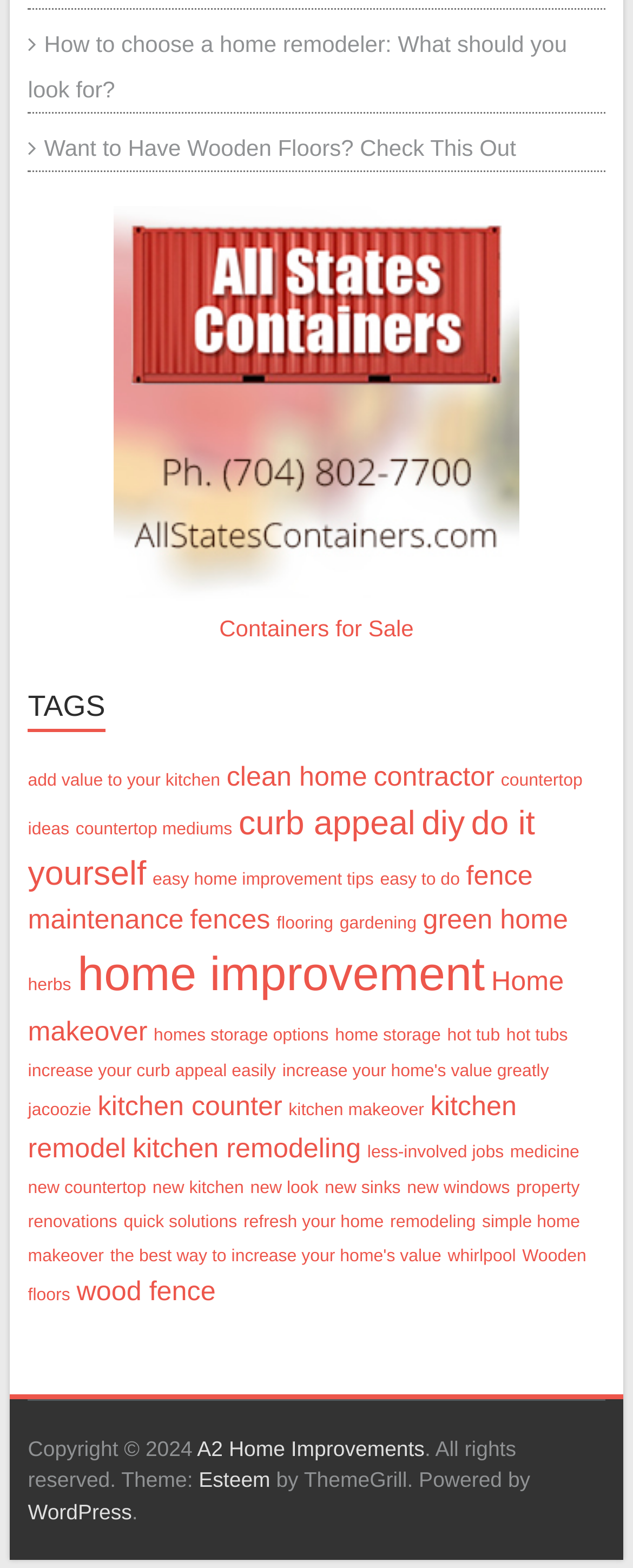Find the bounding box coordinates of the clickable area required to complete the following action: "go to Production and Manufacturing".

None